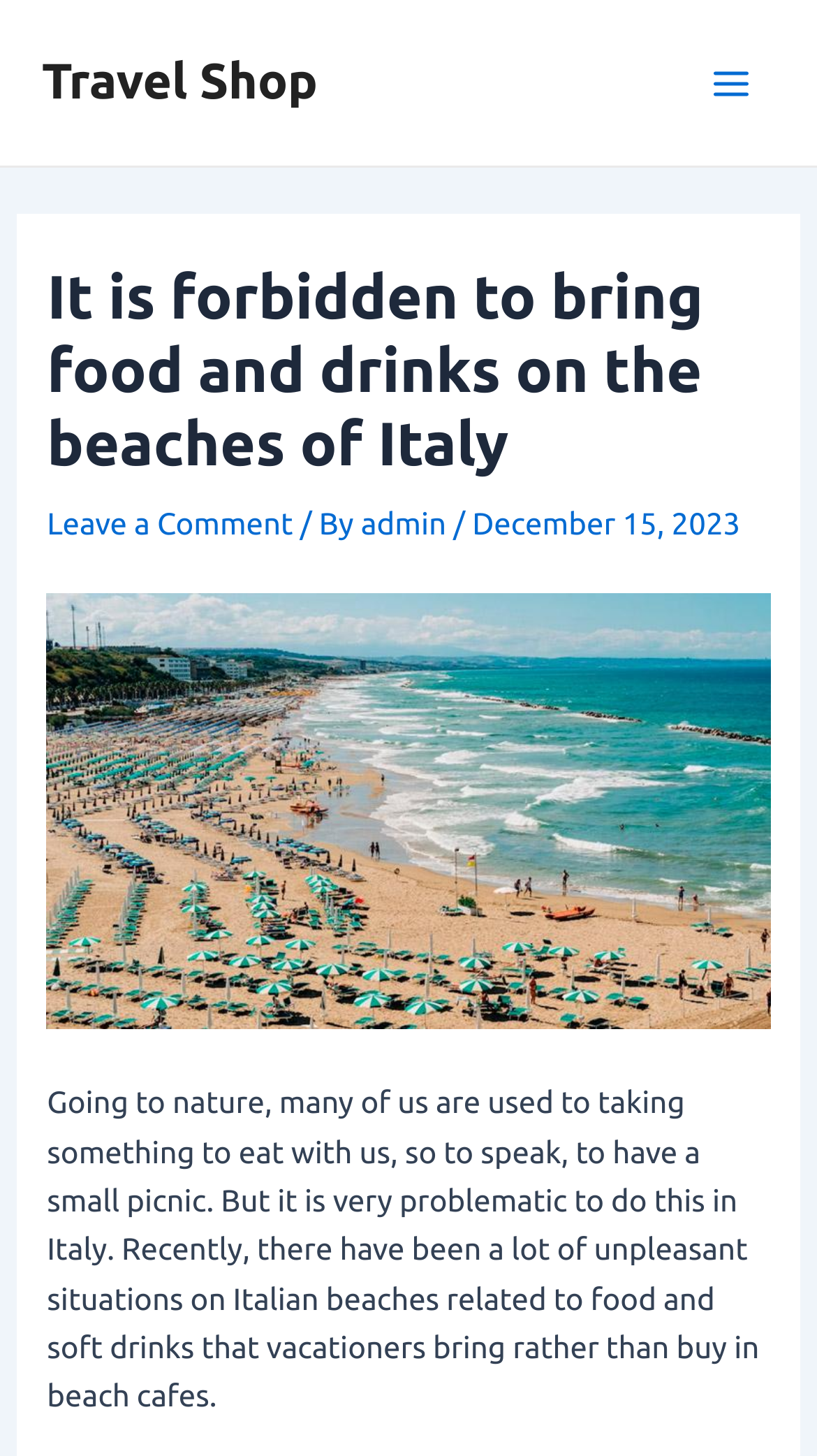Use a single word or phrase to answer the question: 
What is the date of the article?

December 15, 2023